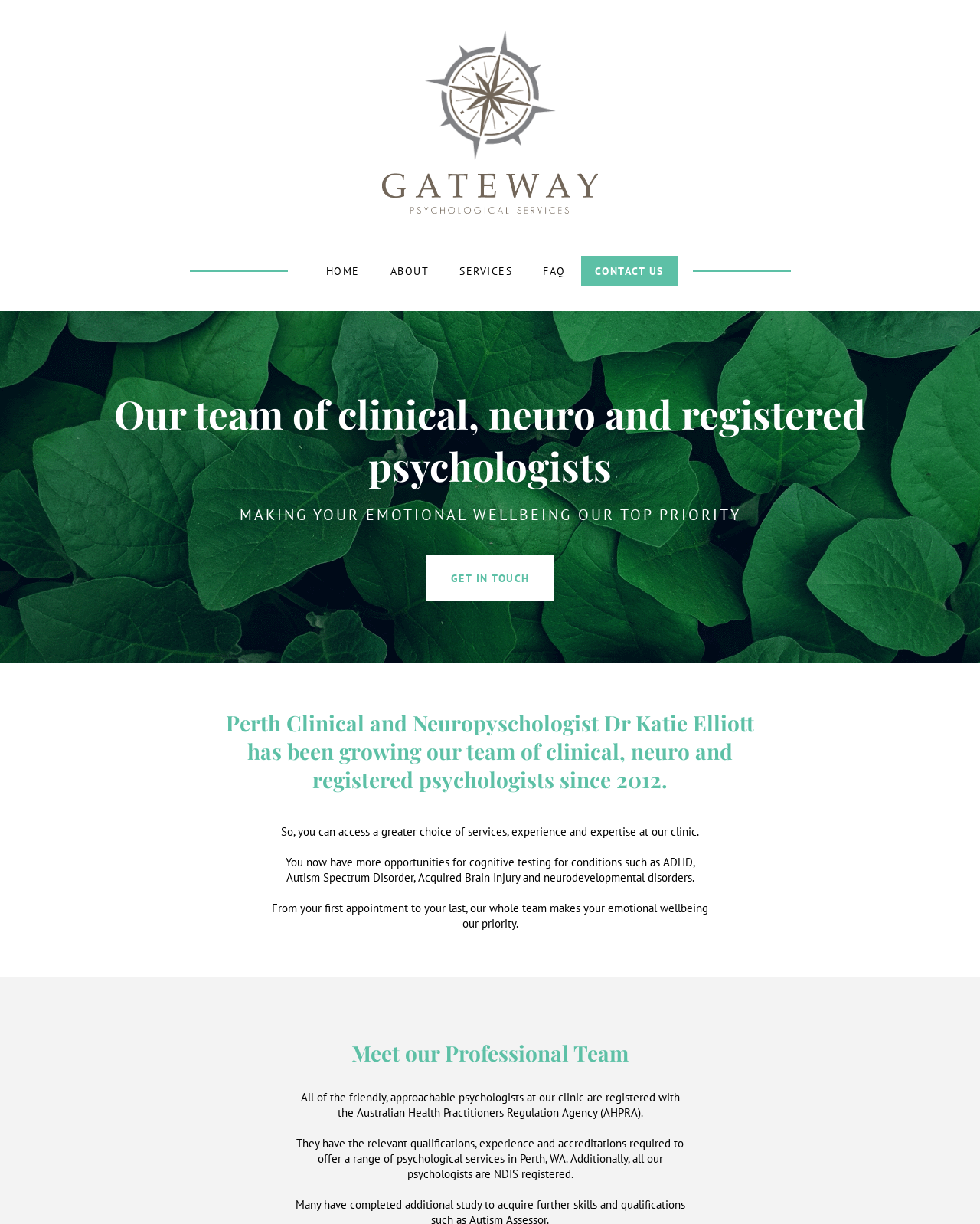Please determine the bounding box coordinates for the UI element described as: "parent_node: HOME".

[0.39, 0.165, 0.61, 0.177]